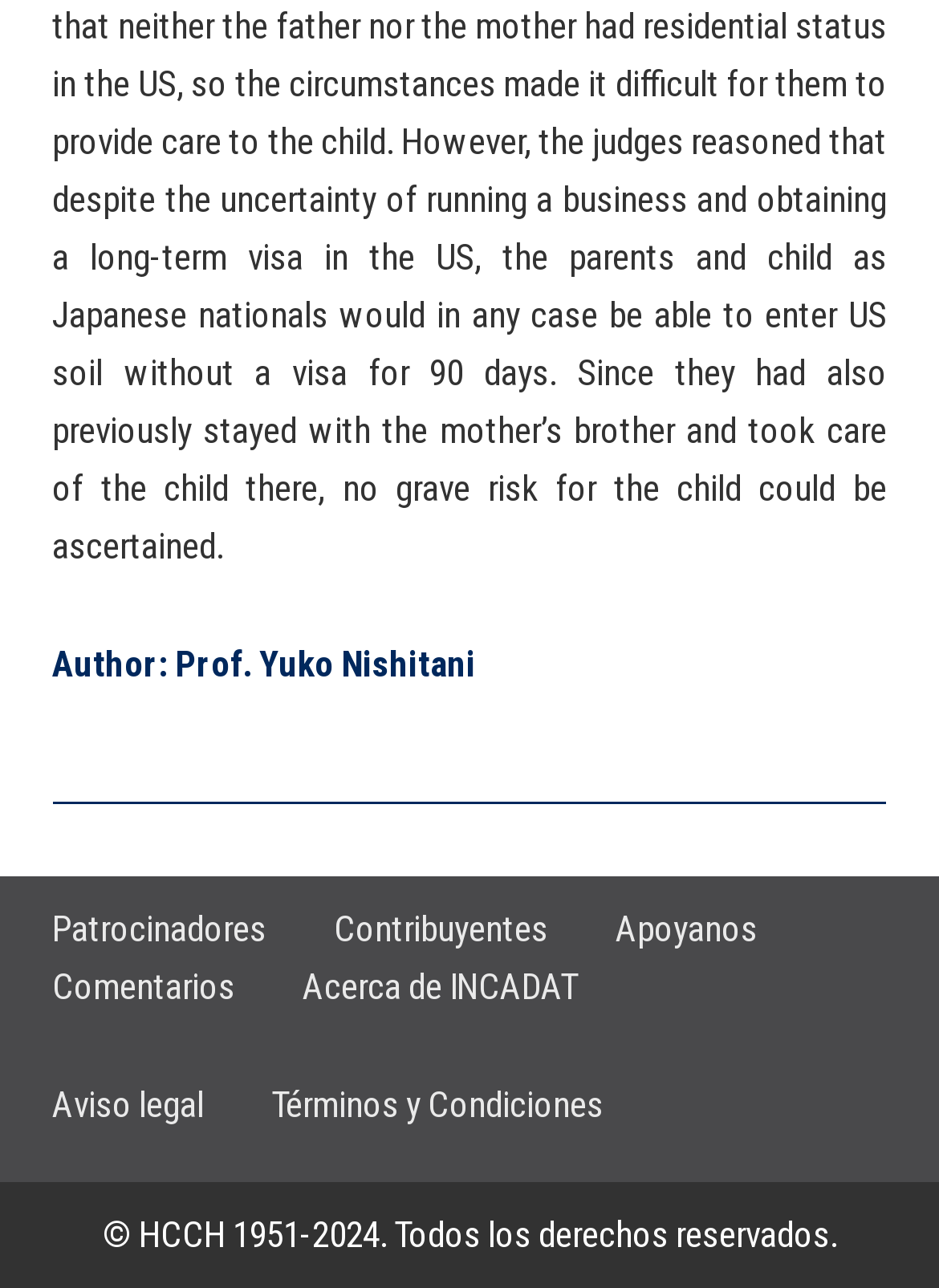Identify the bounding box for the described UI element: "Apoyanos".

[0.656, 0.704, 0.807, 0.738]